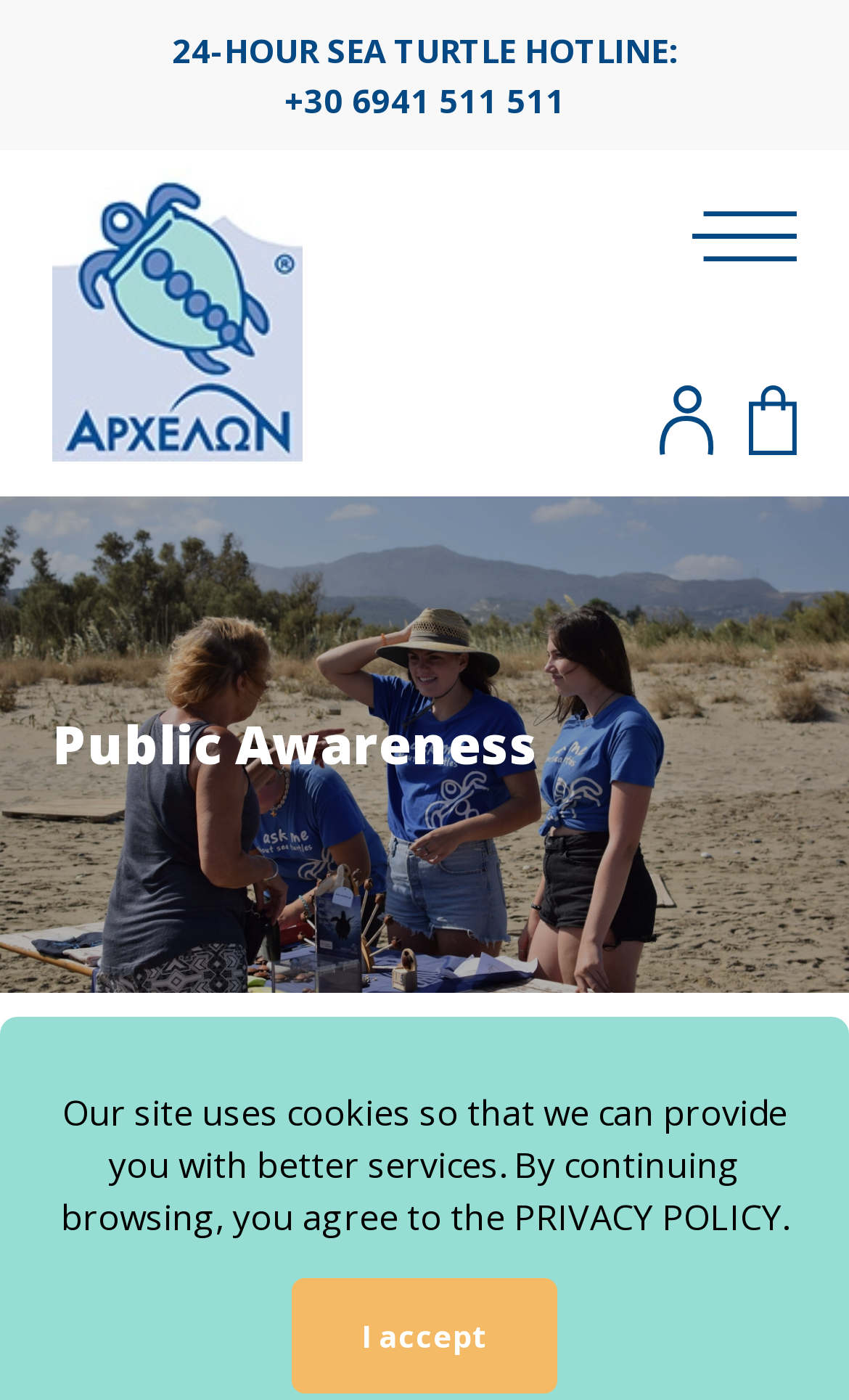Respond to the question with just a single word or phrase: 
What is the phone number for the 24-hour sea turtle hotline?

+30 6941 511 511